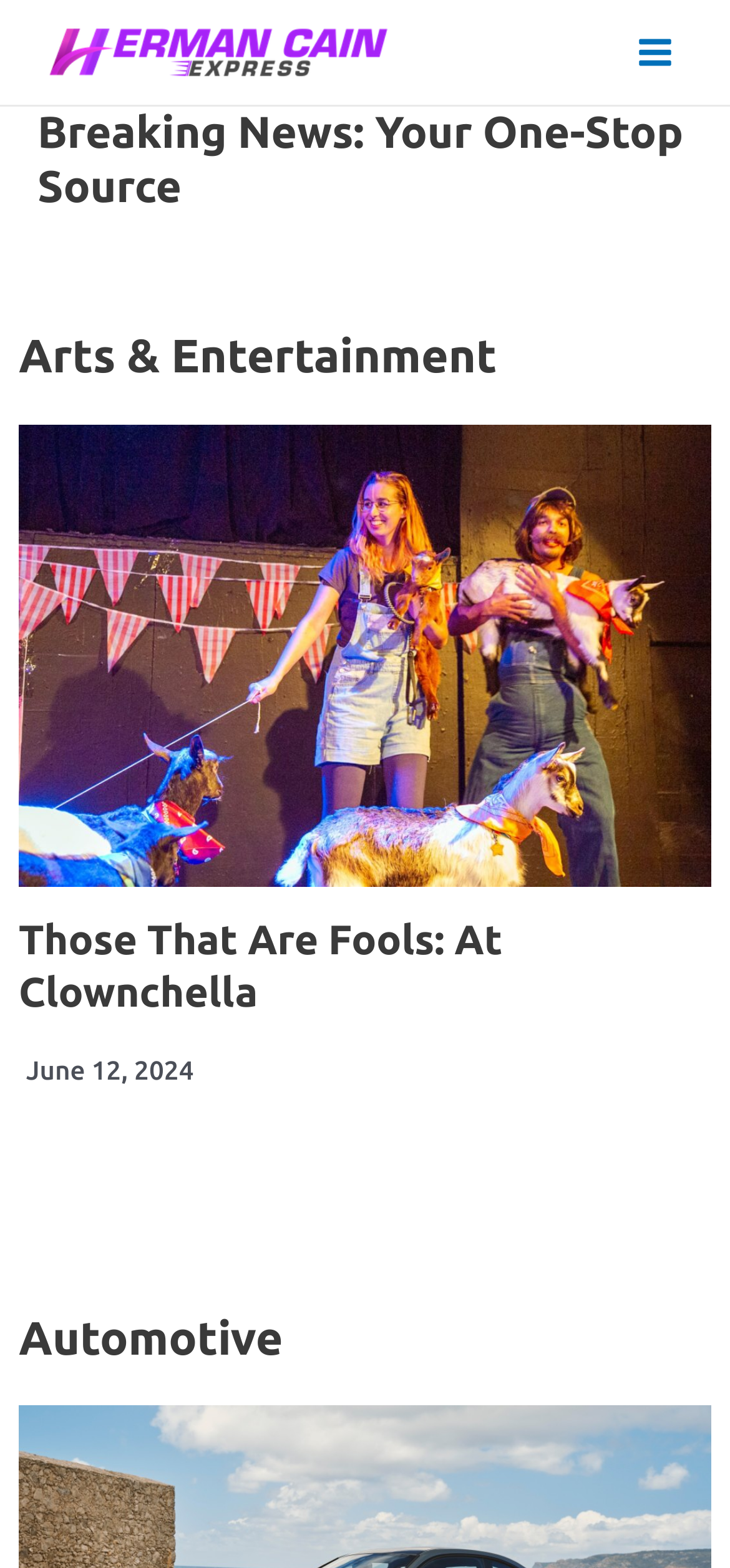What is the name of the news website?
Based on the visual details in the image, please answer the question thoroughly.

The name of the news website can be found in the logo at the top left corner of the webpage, which is an image with the text 'Herman Cain Express'.